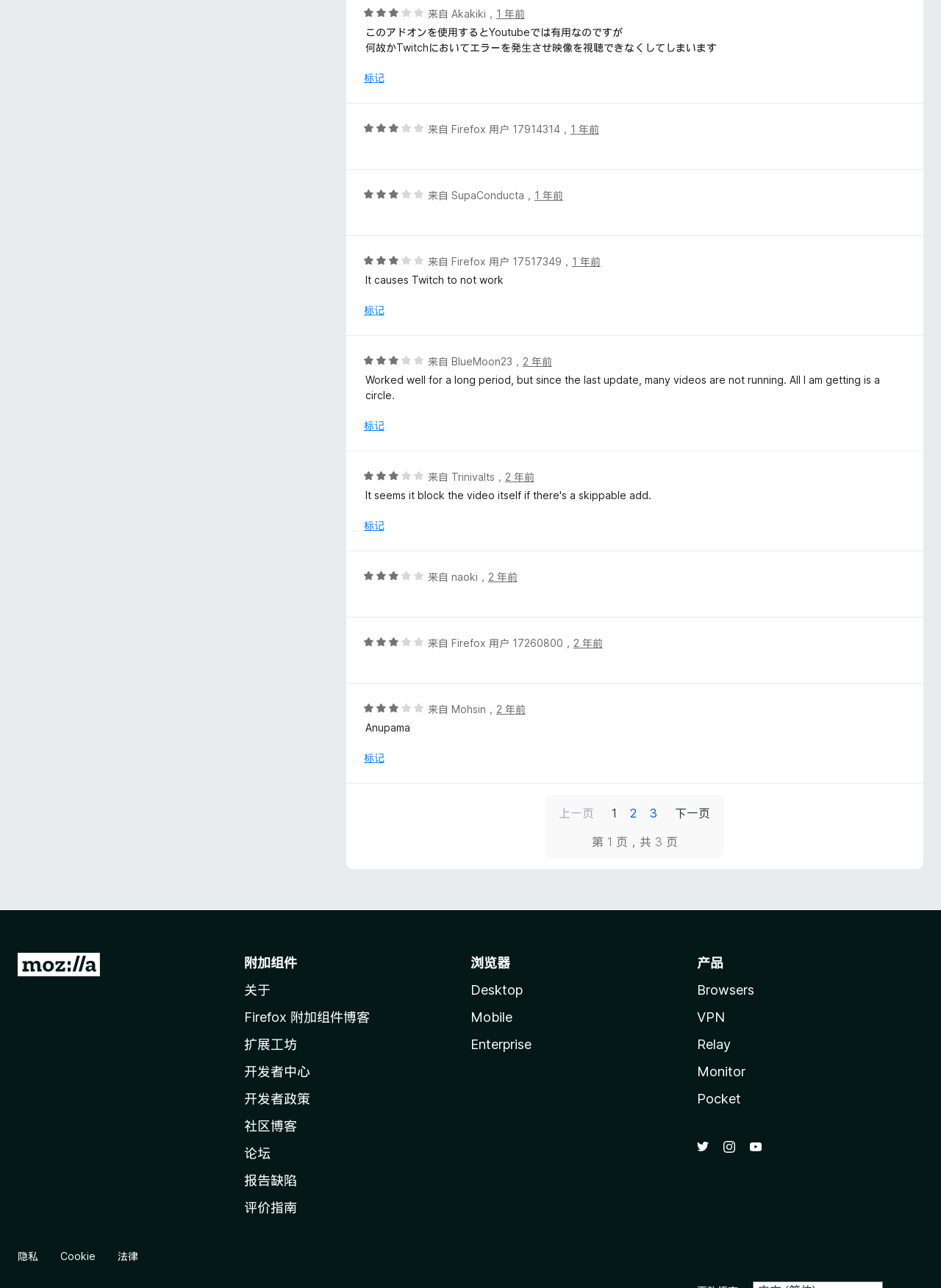What is the rating of the addon?
Please provide a single word or phrase based on the screenshot.

3 / 5